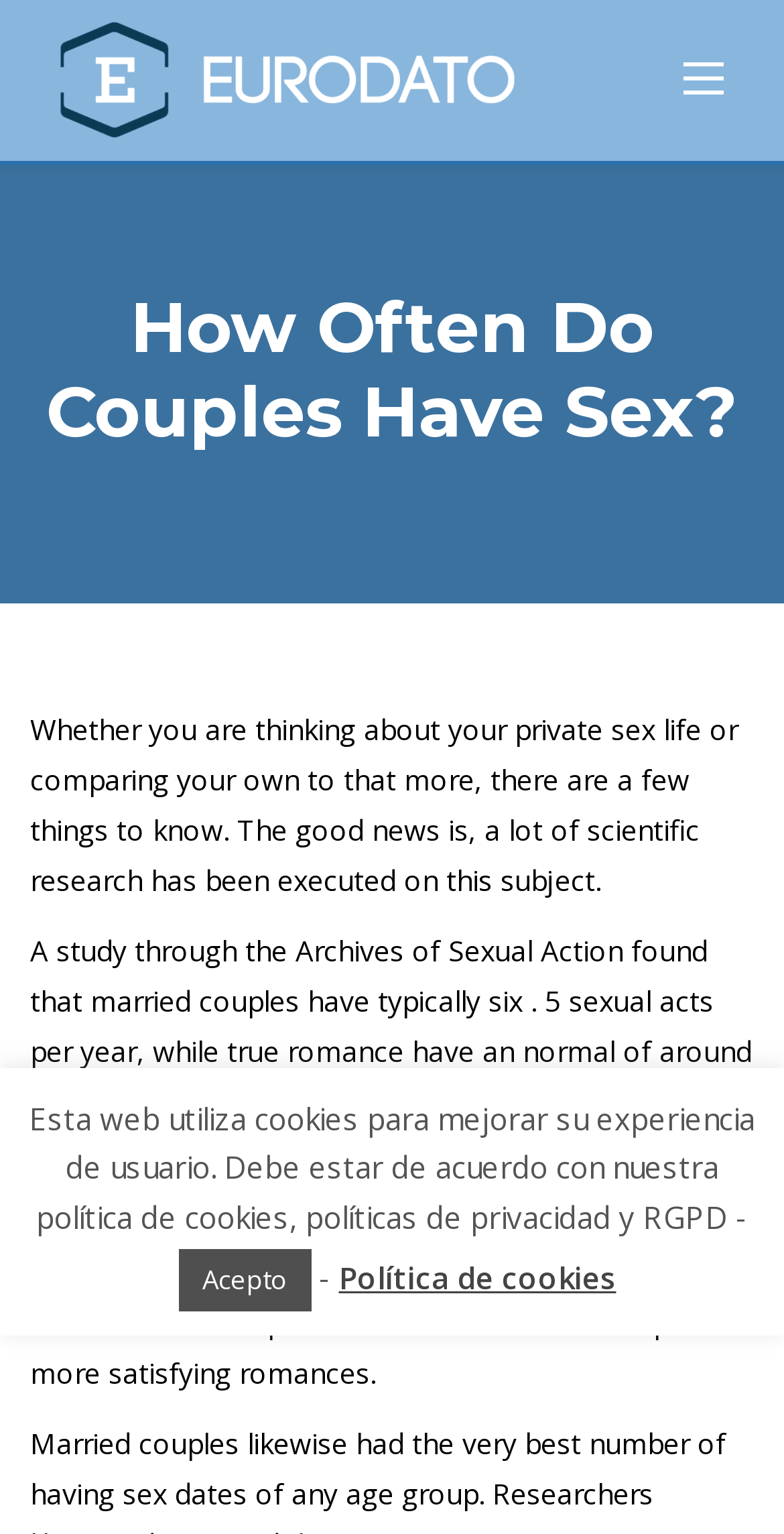What is the average number of sexual acts for unmarried couples?
Give a comprehensive and detailed explanation for the question.

The webpage states that unmarried couples, referred to as 'true romance', have an average of around 5.5 sexual acts per year, based on the same study.